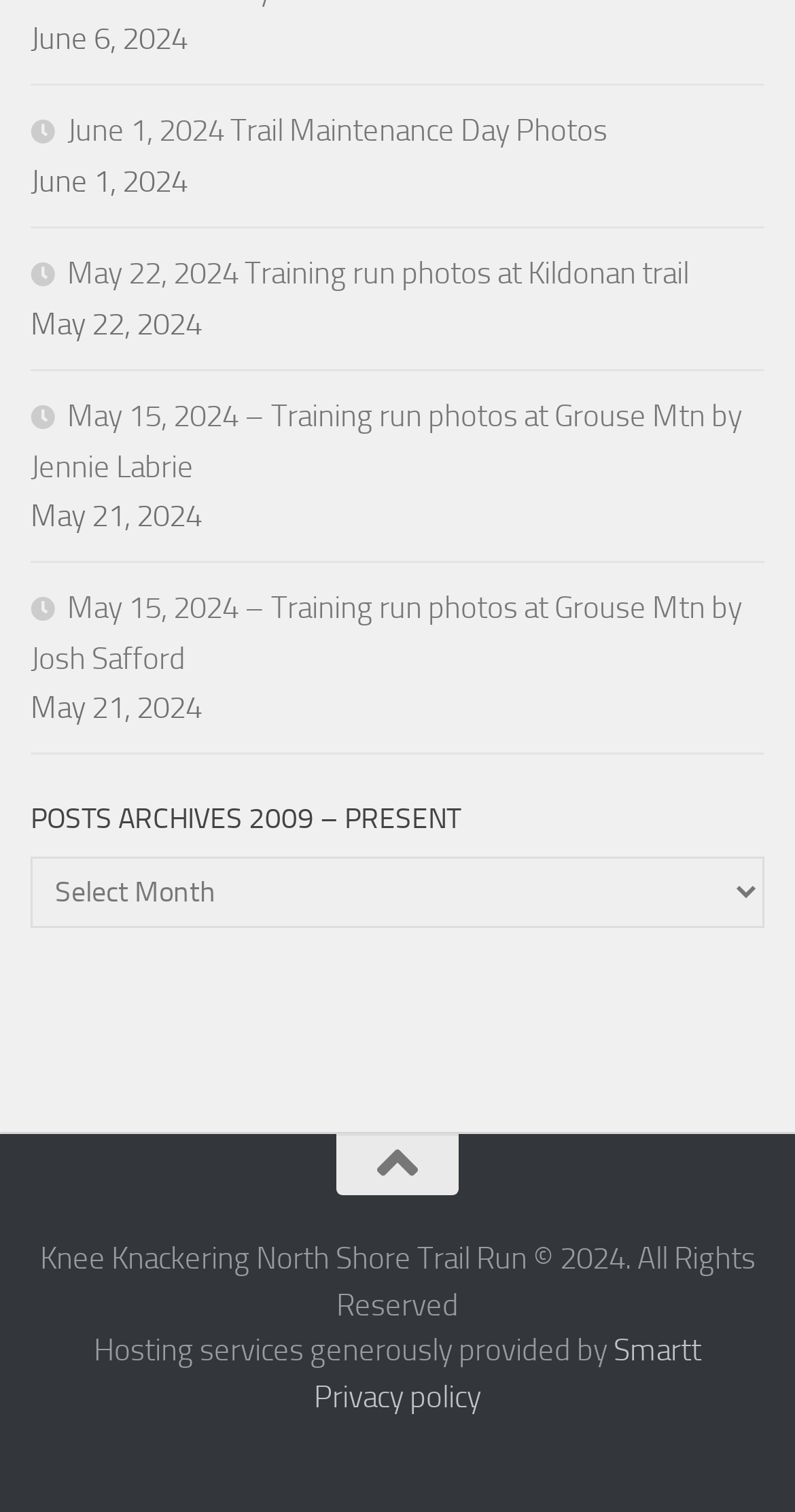Analyze the image and give a detailed response to the question:
What is the name of the trail run event?

The answer can be found by looking at the text 'Knee Knackering North Shore Trail Run © 2024. All Rights Reserved', which suggests that Knee Knackering North Shore Trail Run is the name of the trail run event.